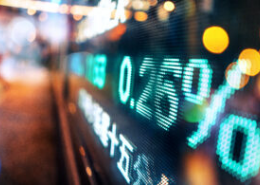What type of environment is suggested by the colorful lights?
Based on the image, answer the question with as much detail as possible.

The dynamic visual is illuminated by colorful lights, suggesting a vibrant, fast-paced environment, possibly related to stock markets or financial transactions.